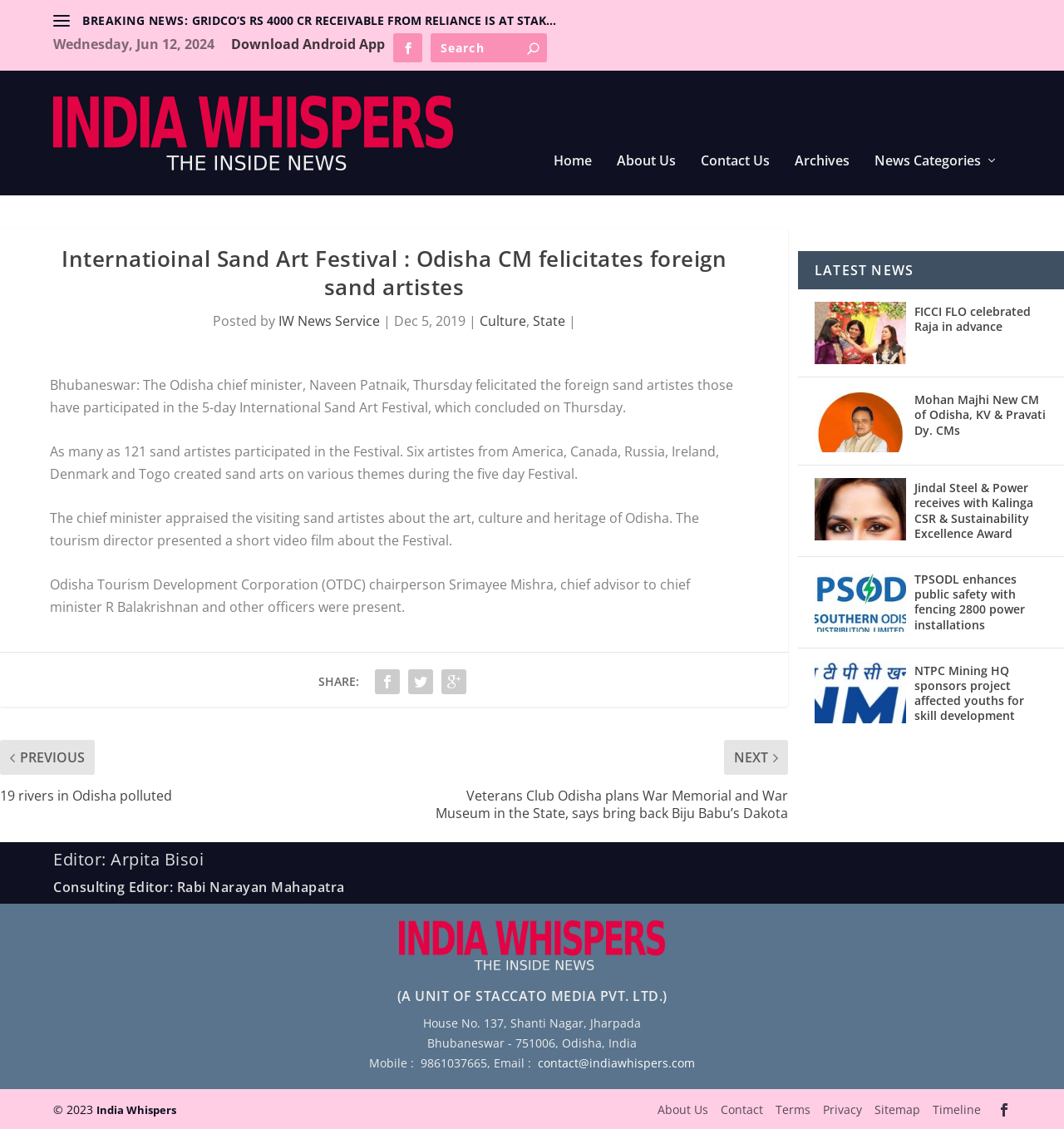What is the name of the organization mentioned at the bottom of the webpage?
Based on the visual details in the image, please answer the question thoroughly.

I found the answer by looking at the footer section of the webpage, which displays the organization's name and contact information.